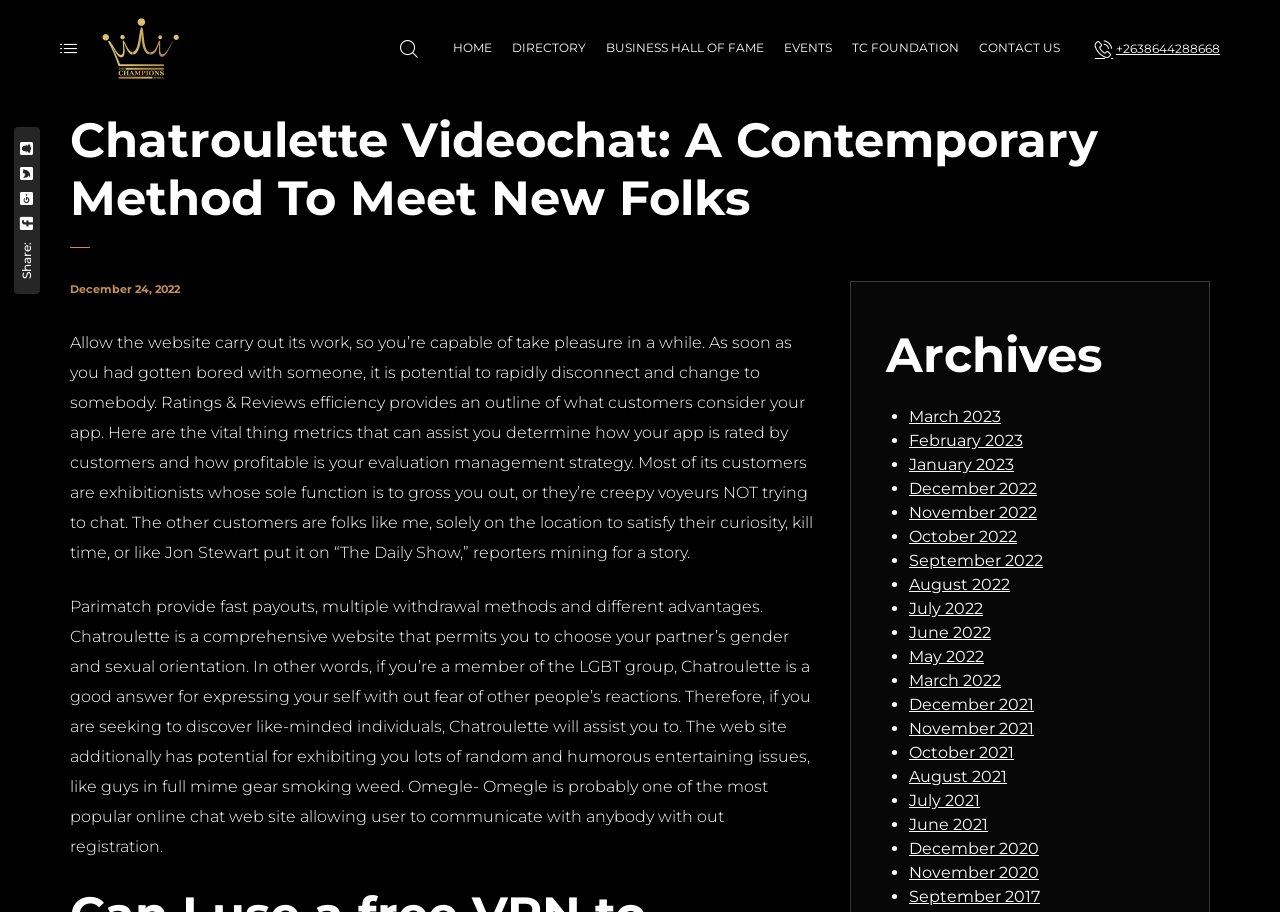Please identify the coordinates of the bounding box that should be clicked to fulfill this instruction: "Click the DIRECTORY link".

[0.392, 0.012, 0.466, 0.094]